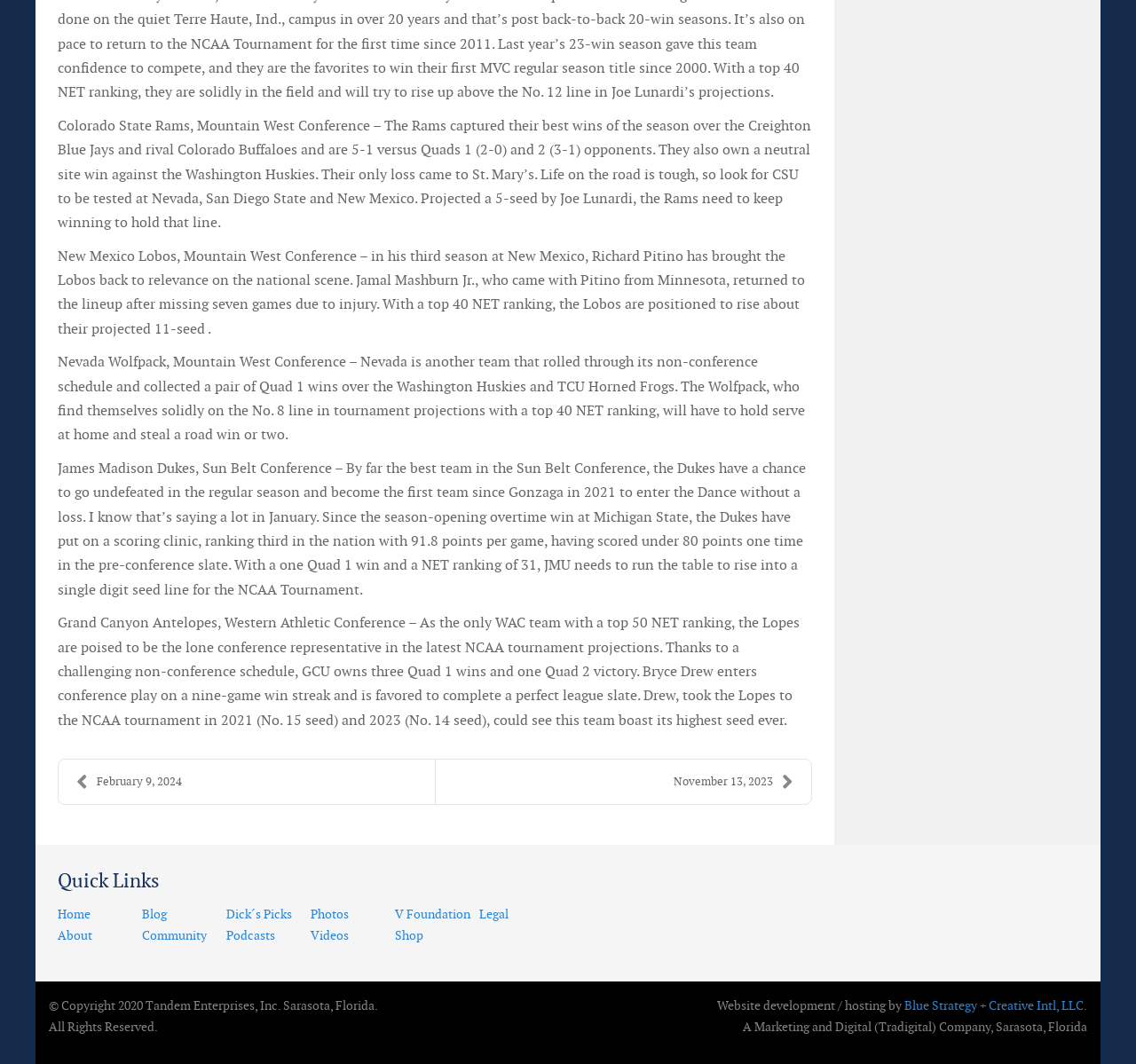What is the projected seed line for Colorado State Rams?
Utilize the information in the image to give a detailed answer to the question.

According to the article, Colorado State Rams are projected to be a 5-seed by Joe Lunardi, which is mentioned in the section describing the team.